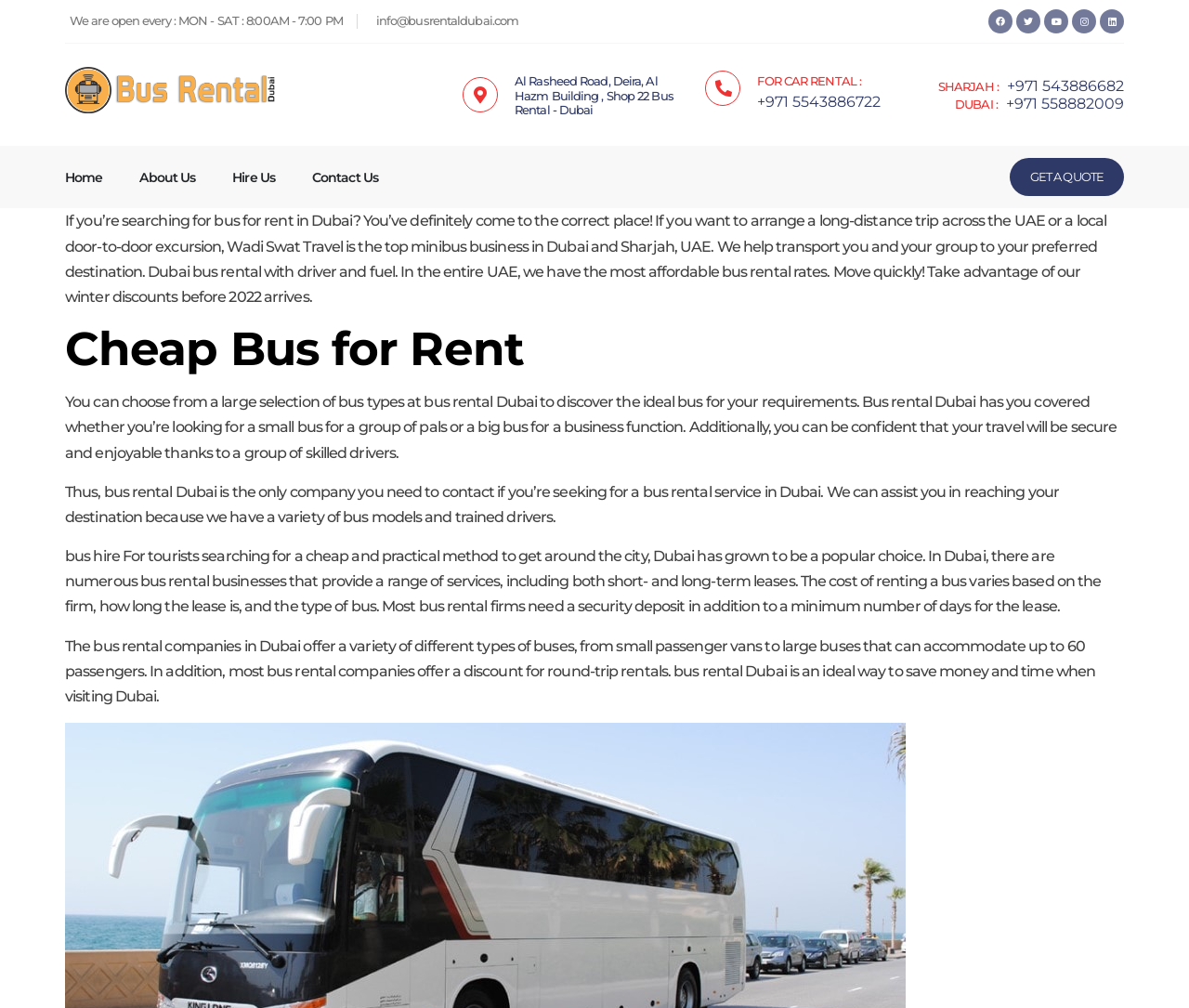Locate the bounding box coordinates of the segment that needs to be clicked to meet this instruction: "Get a quote".

[0.849, 0.156, 0.945, 0.195]